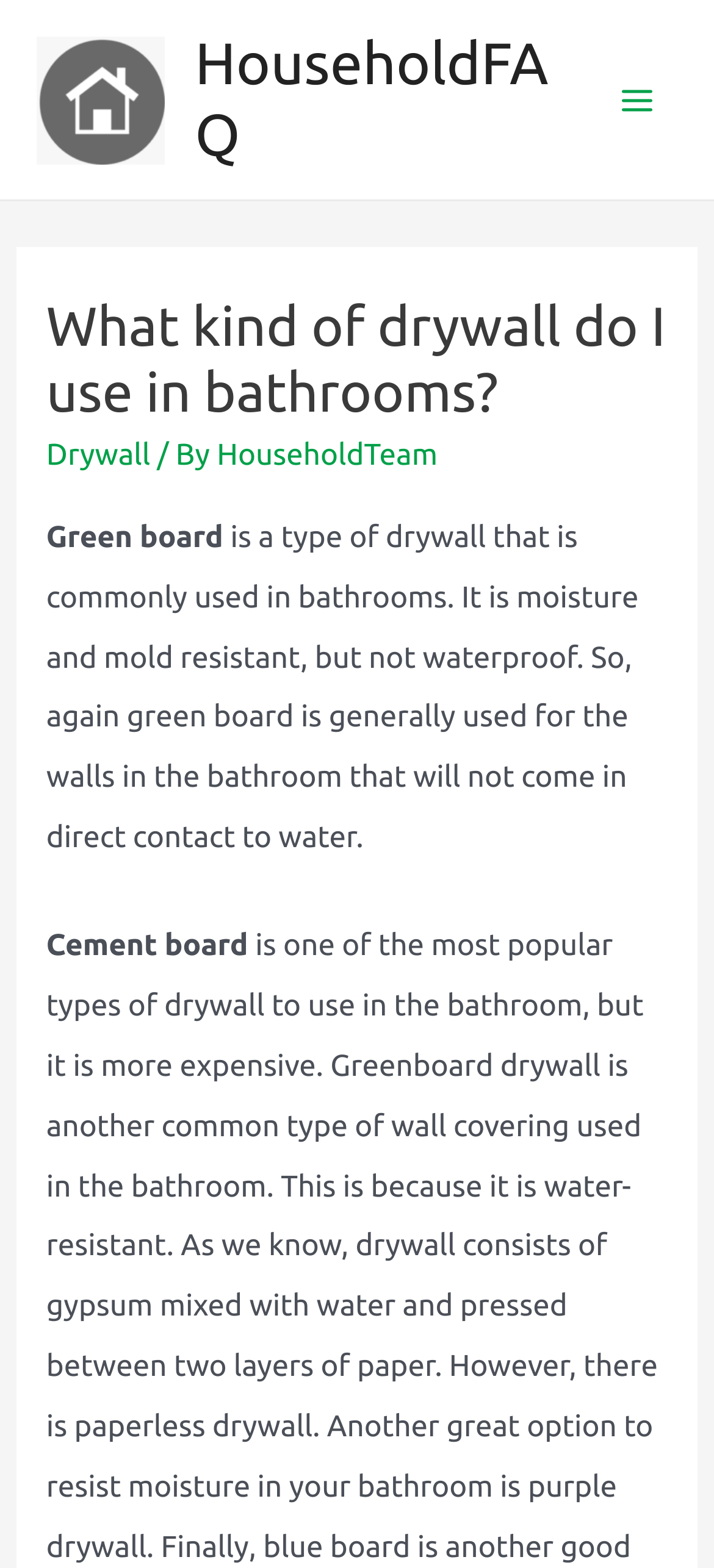Write an elaborate caption that captures the essence of the webpage.

The webpage is about choosing the right type of drywall for bathrooms. At the top left, there is a link to "HouseholdFAQ" accompanied by an image with the same name. Below this, there is a larger link to "HouseholdFAQ" that spans almost the entire width of the page. 

To the right of the top links, there is a button labeled "Main Menu" with an image next to it. Below this button, the main content of the page begins. The title of the page, "What kind of drywall do I use in bathrooms?", is displayed prominently in a heading. 

Under the title, there are links to "Drywall" and "HouseholdTeam" with a phrase "/ By" in between. Below this, there is a paragraph of text that explains what green board is, its properties, and its typical use in bathrooms. The text is divided into two blocks, with the first block mentioning "Green board" and the second block providing more details. 

Further down, there is another block of text that mentions "Cement board". Overall, the page appears to be providing information and guidance on selecting the appropriate type of drywall for bathroom use.